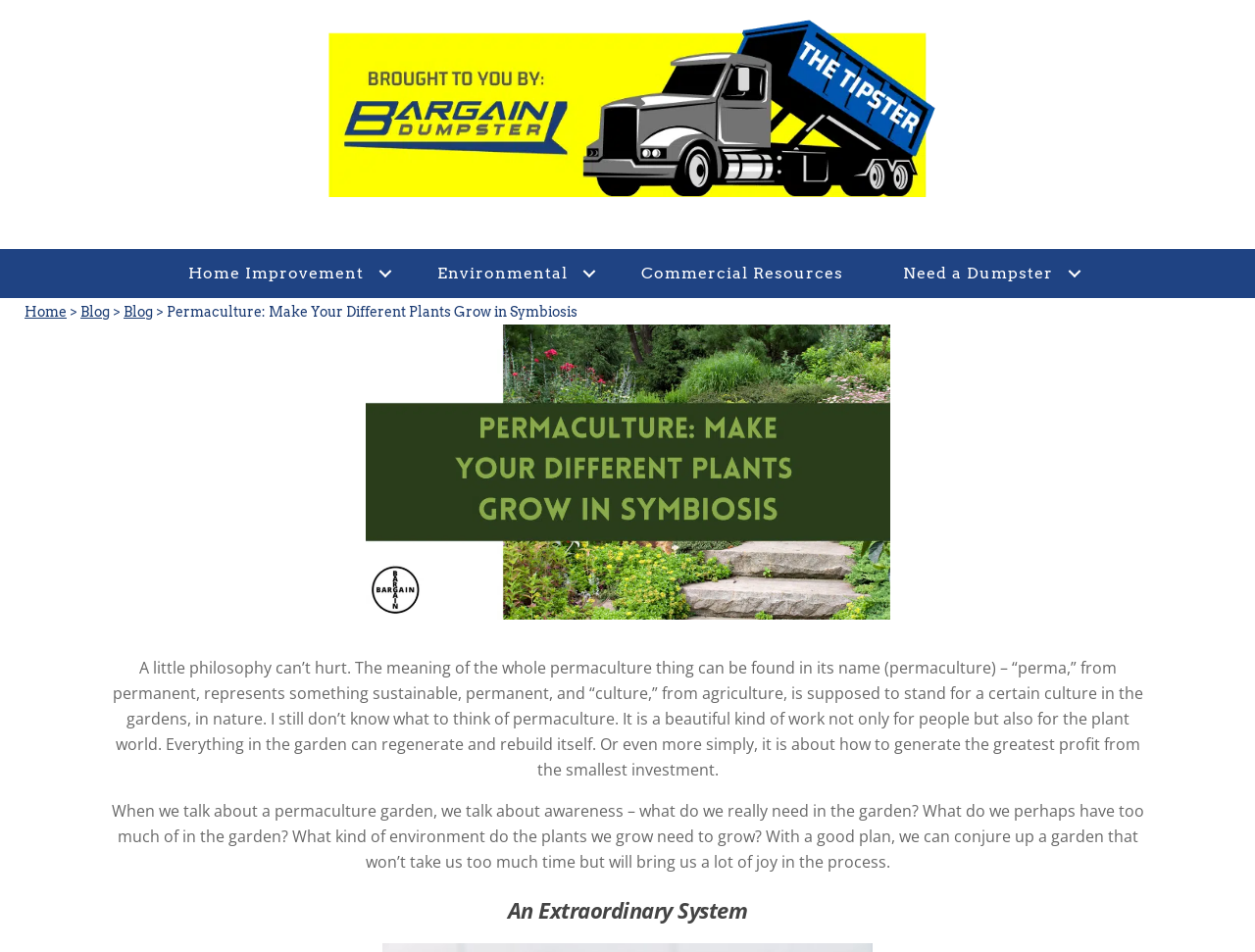What is the main topic of this webpage?
Please analyze the image and answer the question with as much detail as possible.

The webpage is focused on permaculture, which is evident from the title 'Permaculture: Make Your Different Plants Grow in Symbiosis' and the content that discusses the concept of permaculture and its benefits.